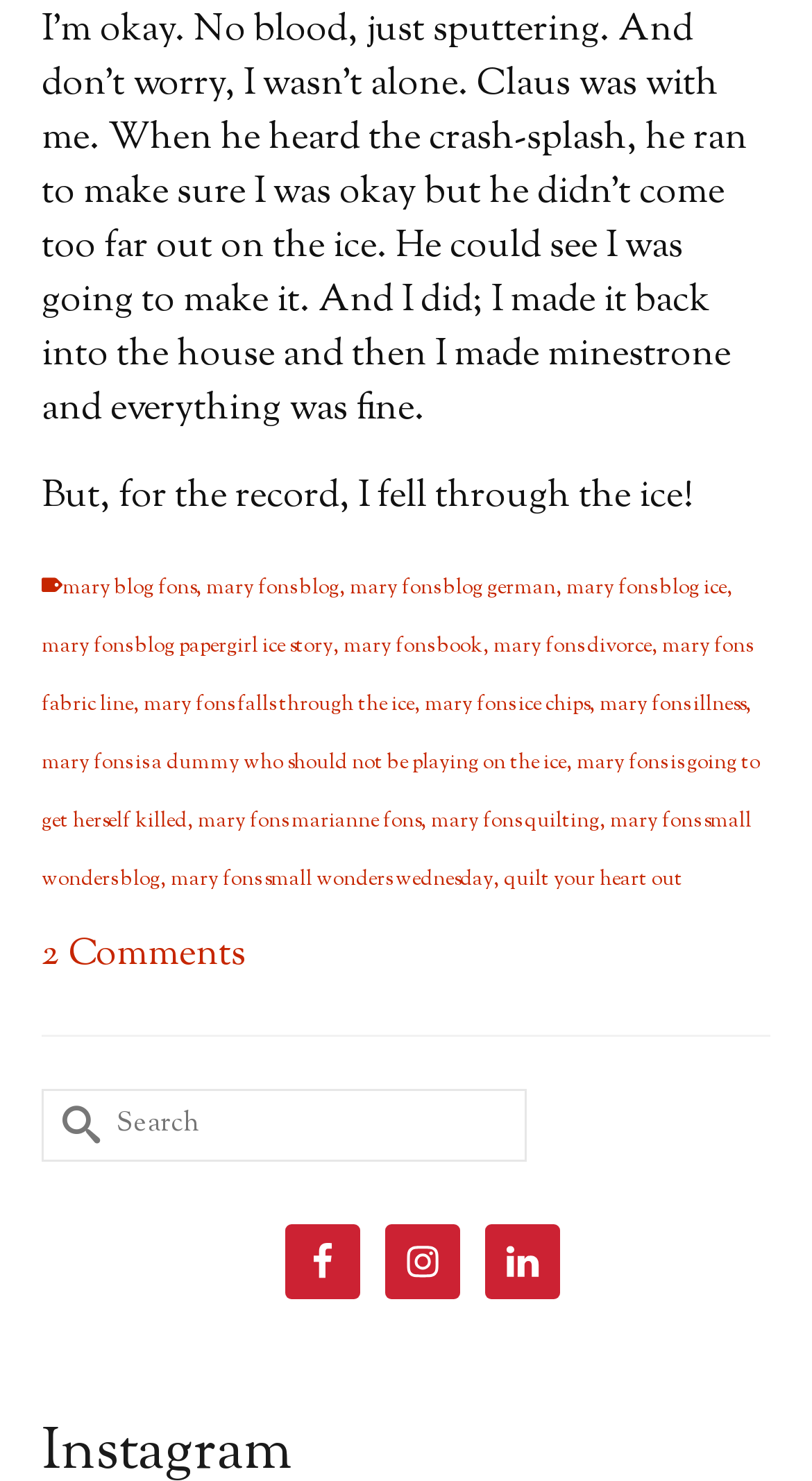Please identify the coordinates of the bounding box for the clickable region that will accomplish this instruction: "Read Mary Fons' story about falling through the ice".

[0.177, 0.465, 0.51, 0.486]